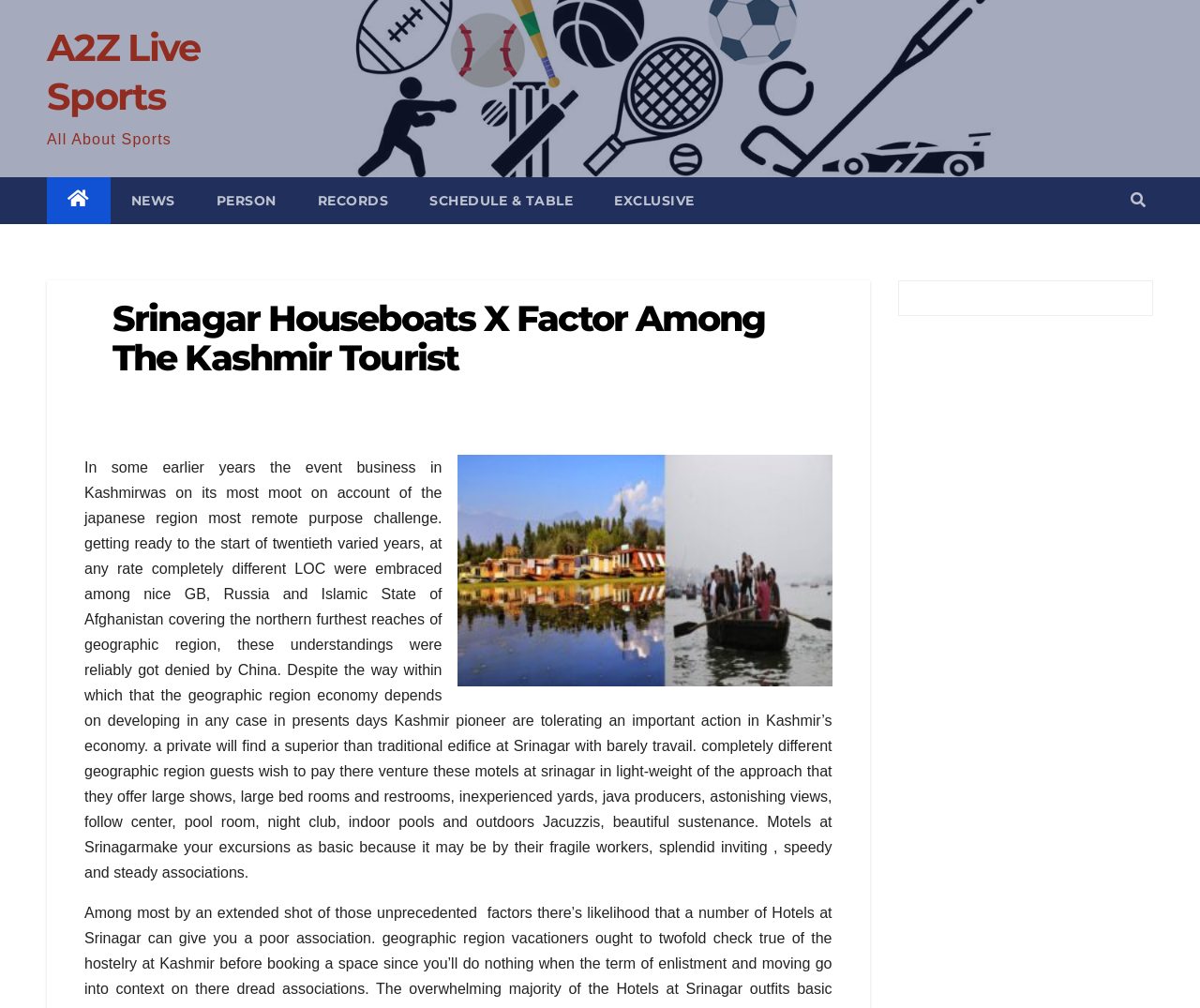What is the theme of the image with ID 304?
Kindly answer the question with as much detail as you can.

The image with ID 304 is related to the theme of Srinagar Houseboats, as it is part of the webpage content describing the X Factor of Srinagar Houseboats among the Kashmir Tourist.